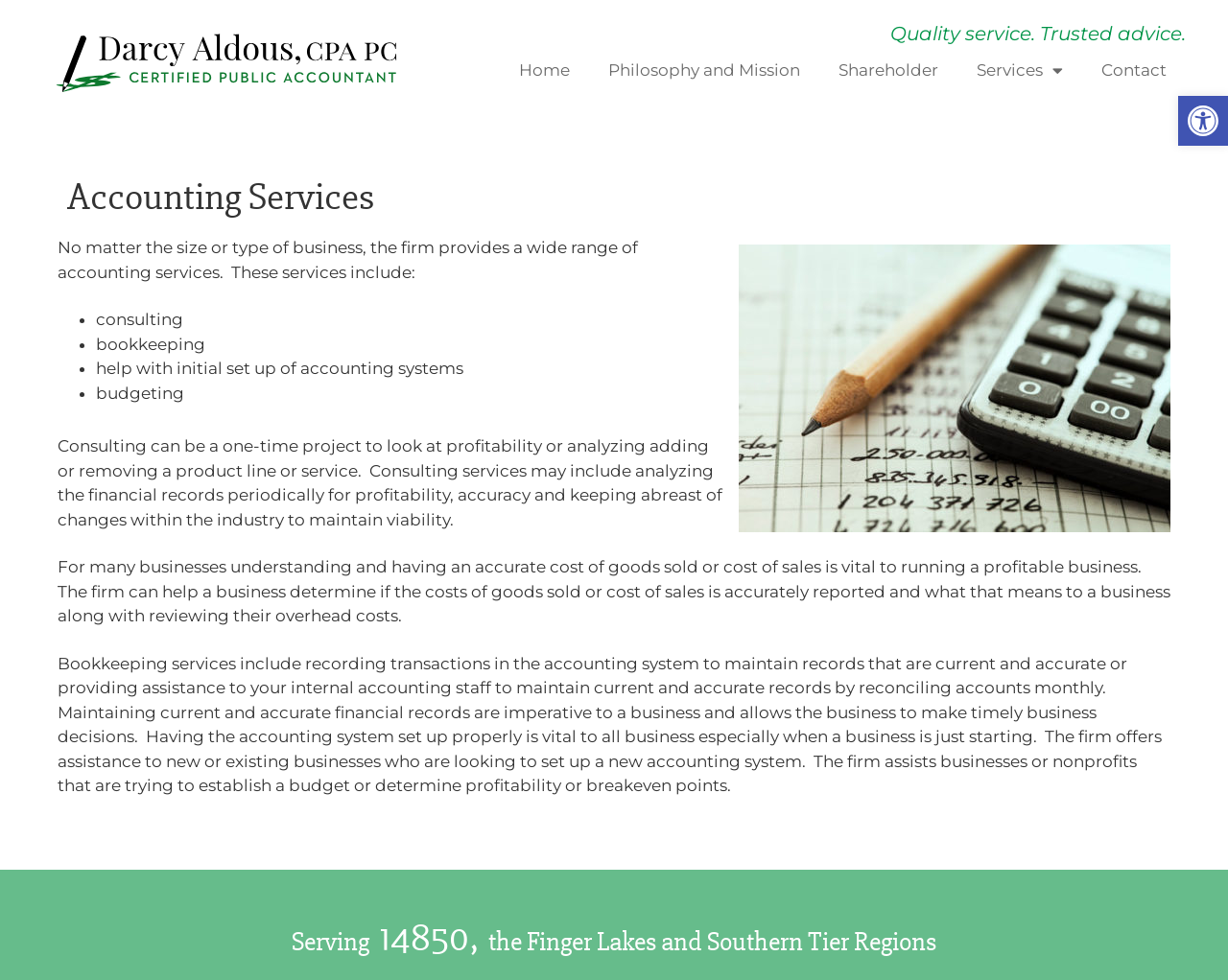Provide the bounding box coordinates for the UI element described in this sentence: "Philosophy and Mission". The coordinates should be four float values between 0 and 1, i.e., [left, top, right, bottom].

[0.48, 0.049, 0.667, 0.094]